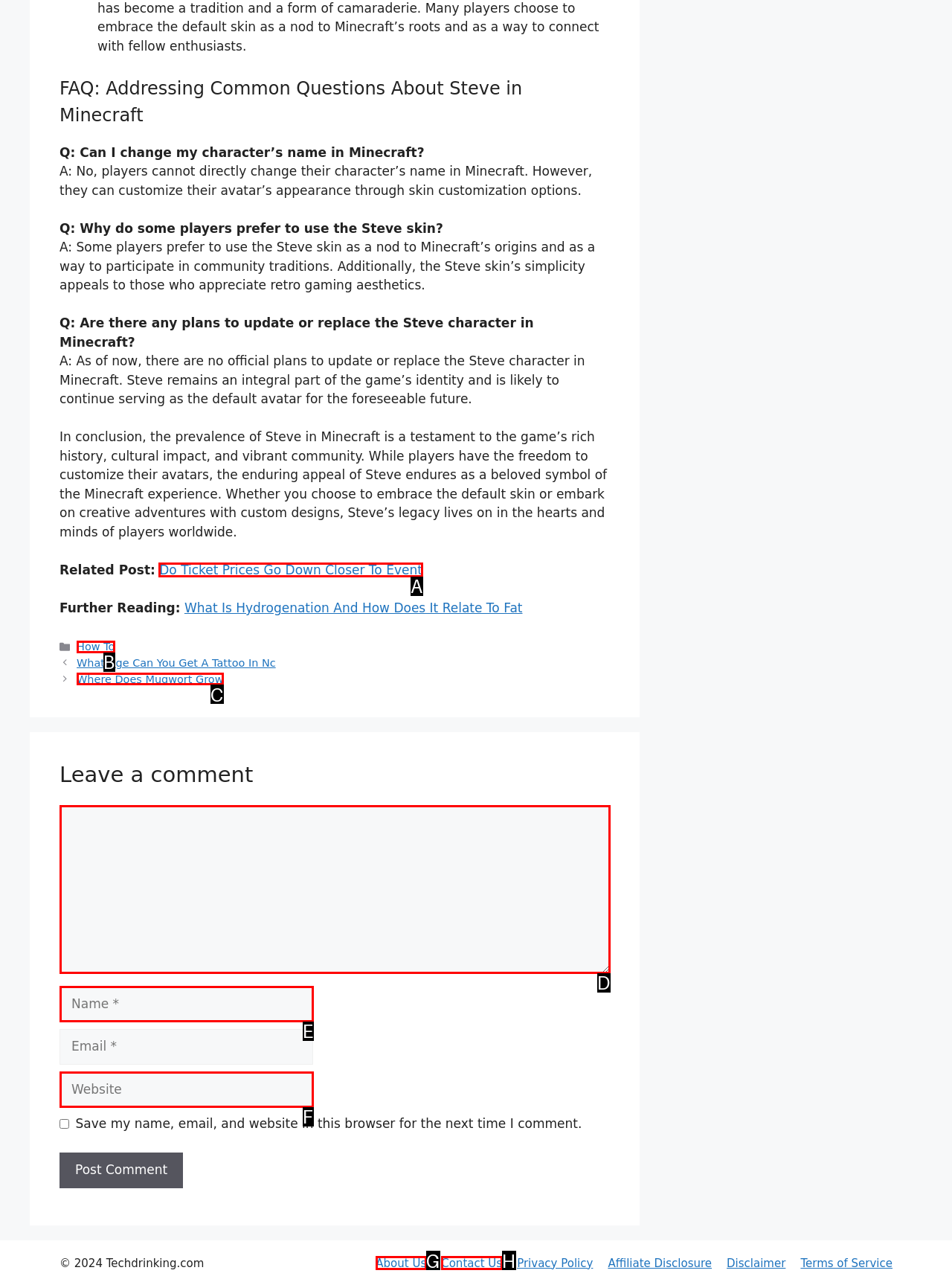Point out which HTML element you should click to fulfill the task: Visit the Food & Travel section.
Provide the option's letter from the given choices.

None